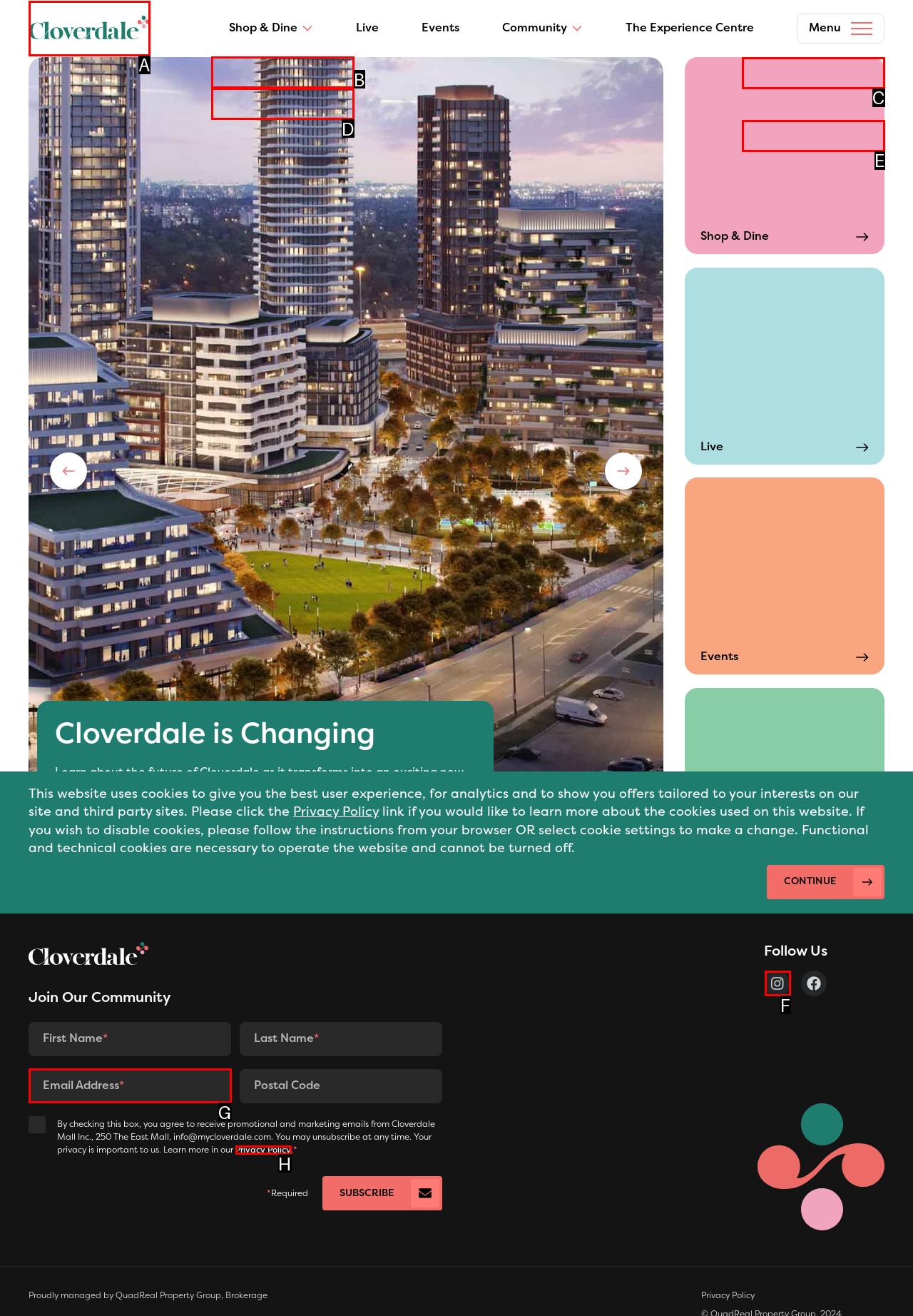Which HTML element should be clicked to fulfill the following task: Follow Cloverdale on Instagram?
Reply with the letter of the appropriate option from the choices given.

F